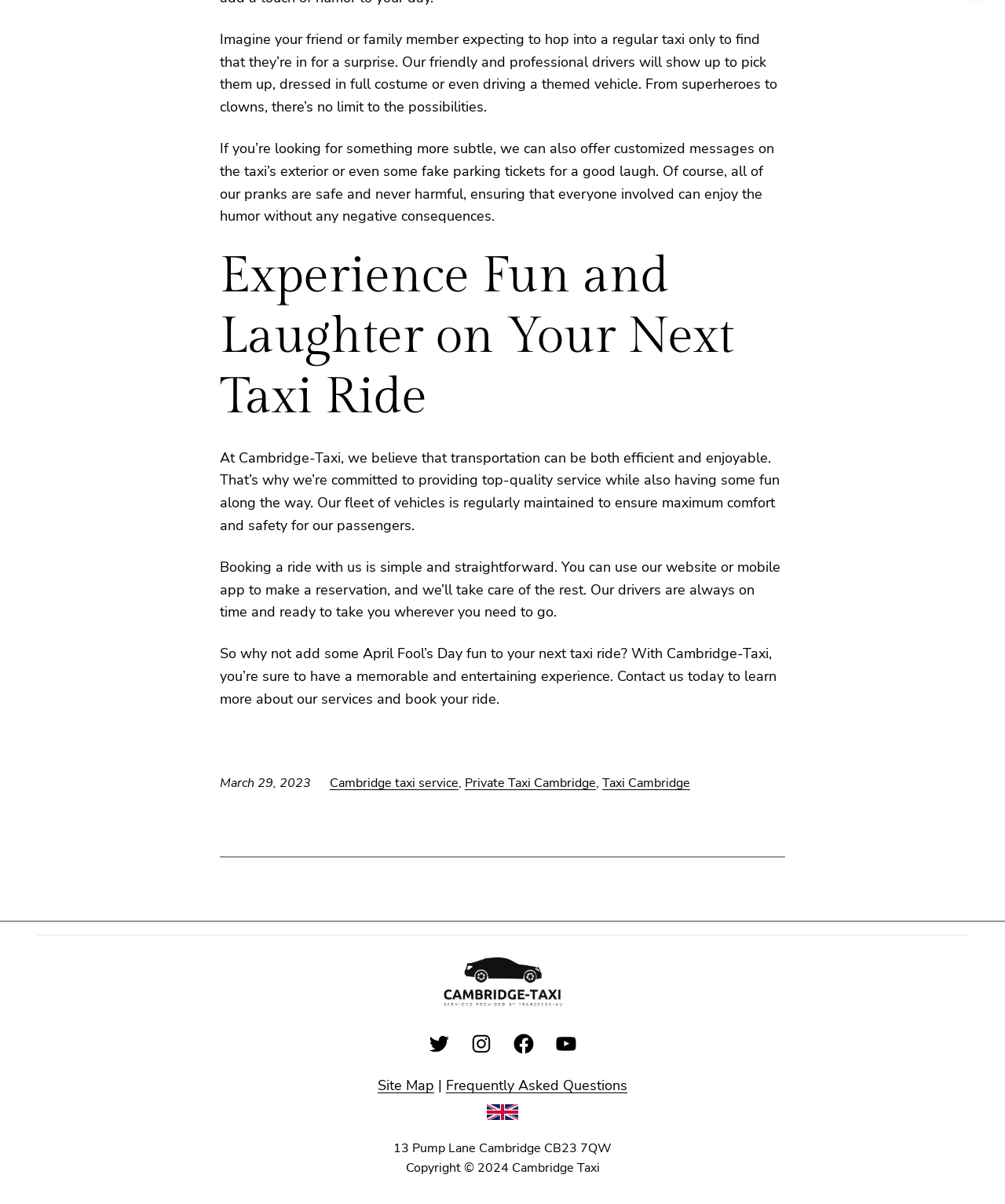Can you give a detailed response to the following question using the information from the image? What is the purpose of the customized messages on the taxi's exterior?

The webpage mentions that they can offer customized messages on the taxi's exterior, and the purpose of this is for a good laugh. It is a way to add some humor to the taxi ride experience.